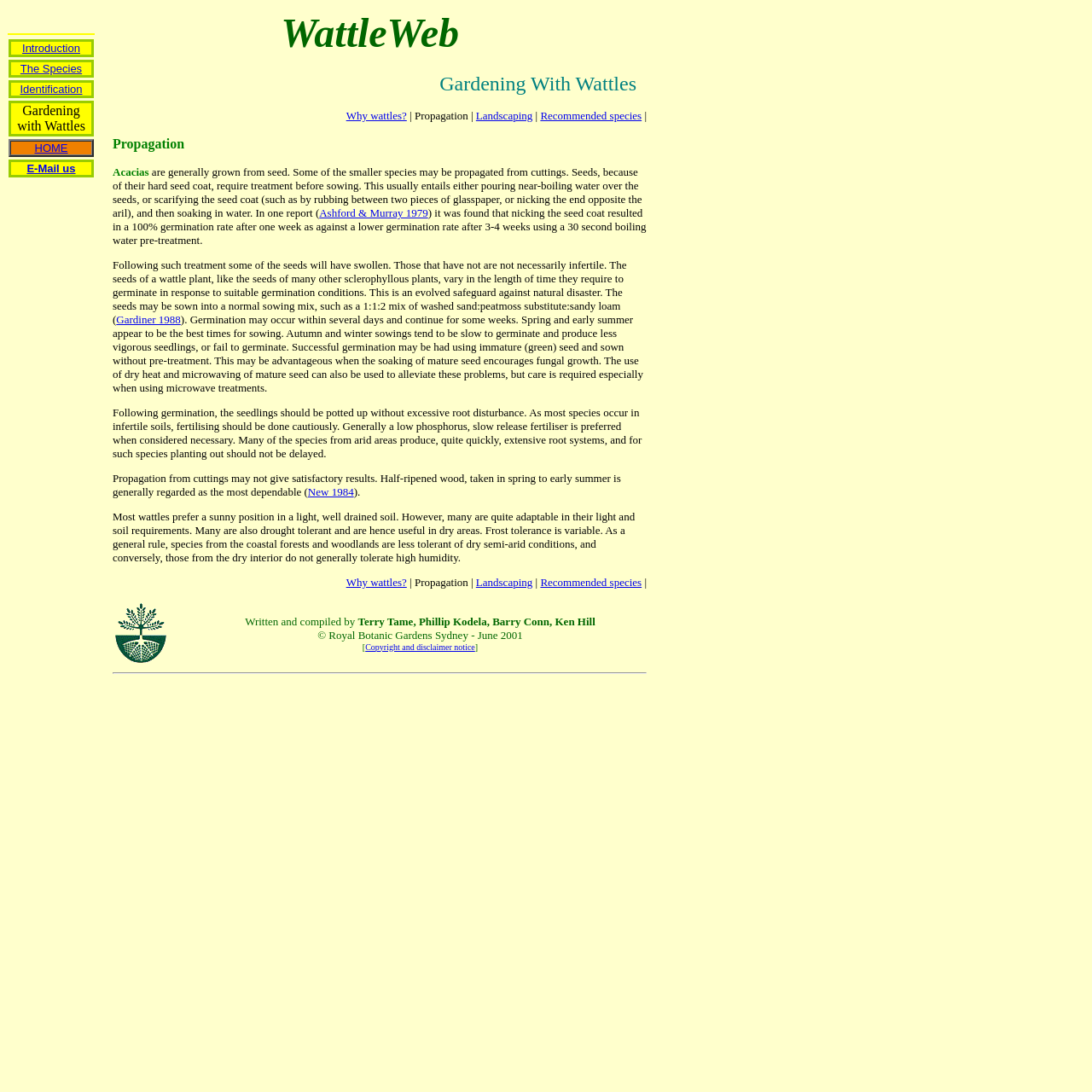Identify the bounding box coordinates of the element to click to follow this instruction: 'Click on Introduction'. Ensure the coordinates are four float values between 0 and 1, provided as [left, top, right, bottom].

[0.02, 0.038, 0.073, 0.05]